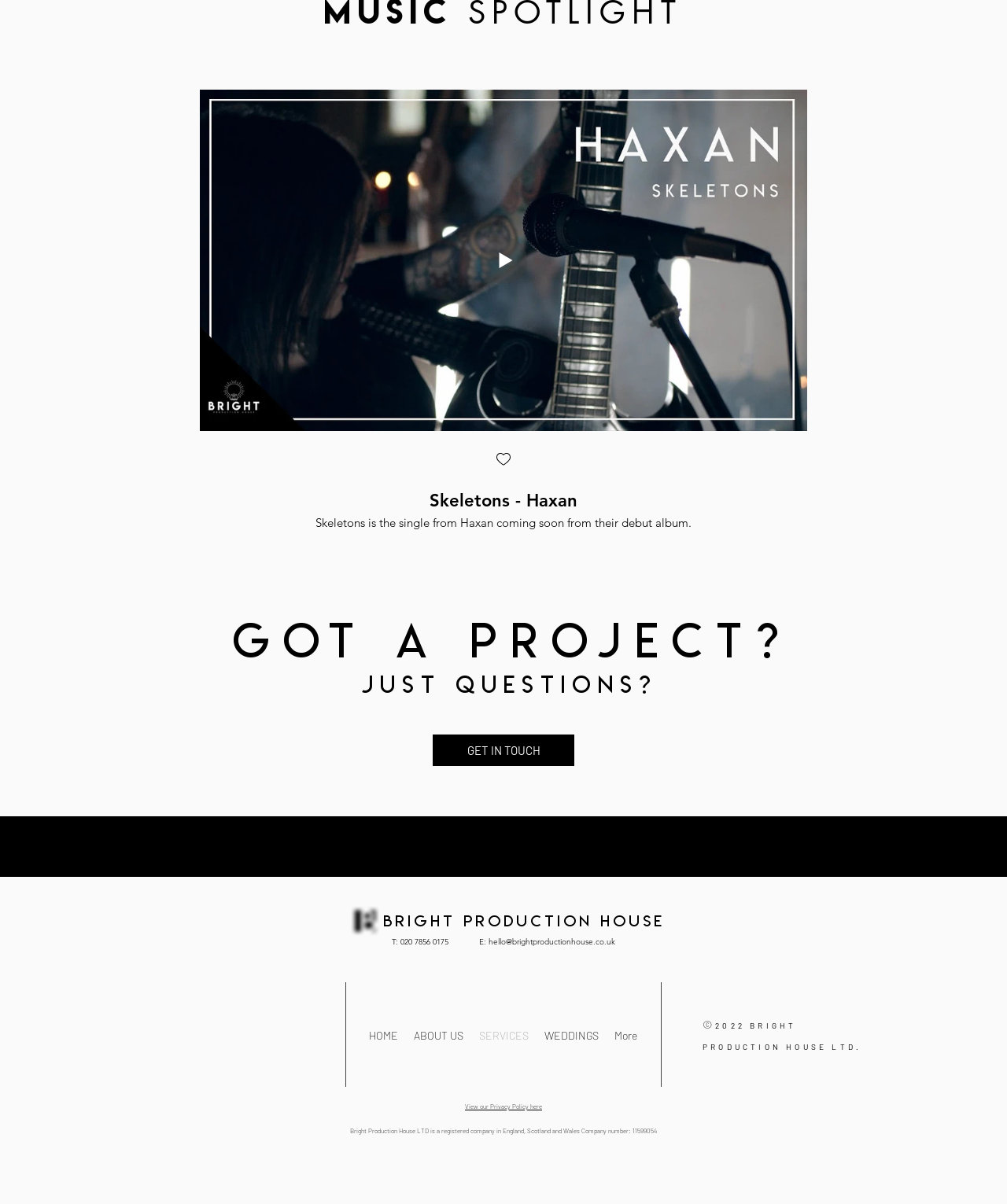Could you specify the bounding box coordinates for the clickable section to complete the following instruction: "Go to the portfolio page"?

[0.224, 0.683, 0.78, 0.723]